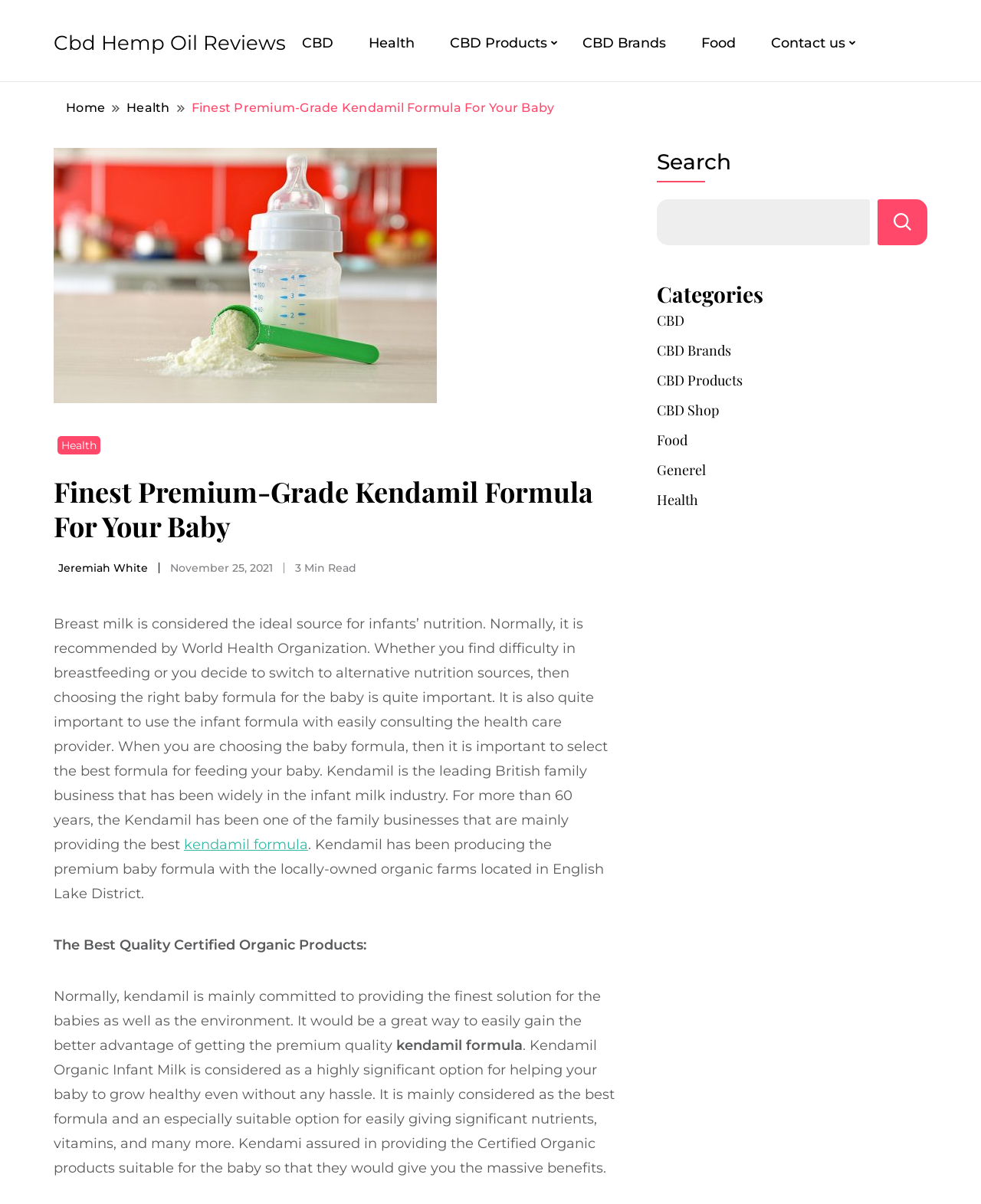What is the purpose of consulting a healthcare provider when choosing a baby formula?
Based on the image, answer the question with a single word or brief phrase.

To select the best formula